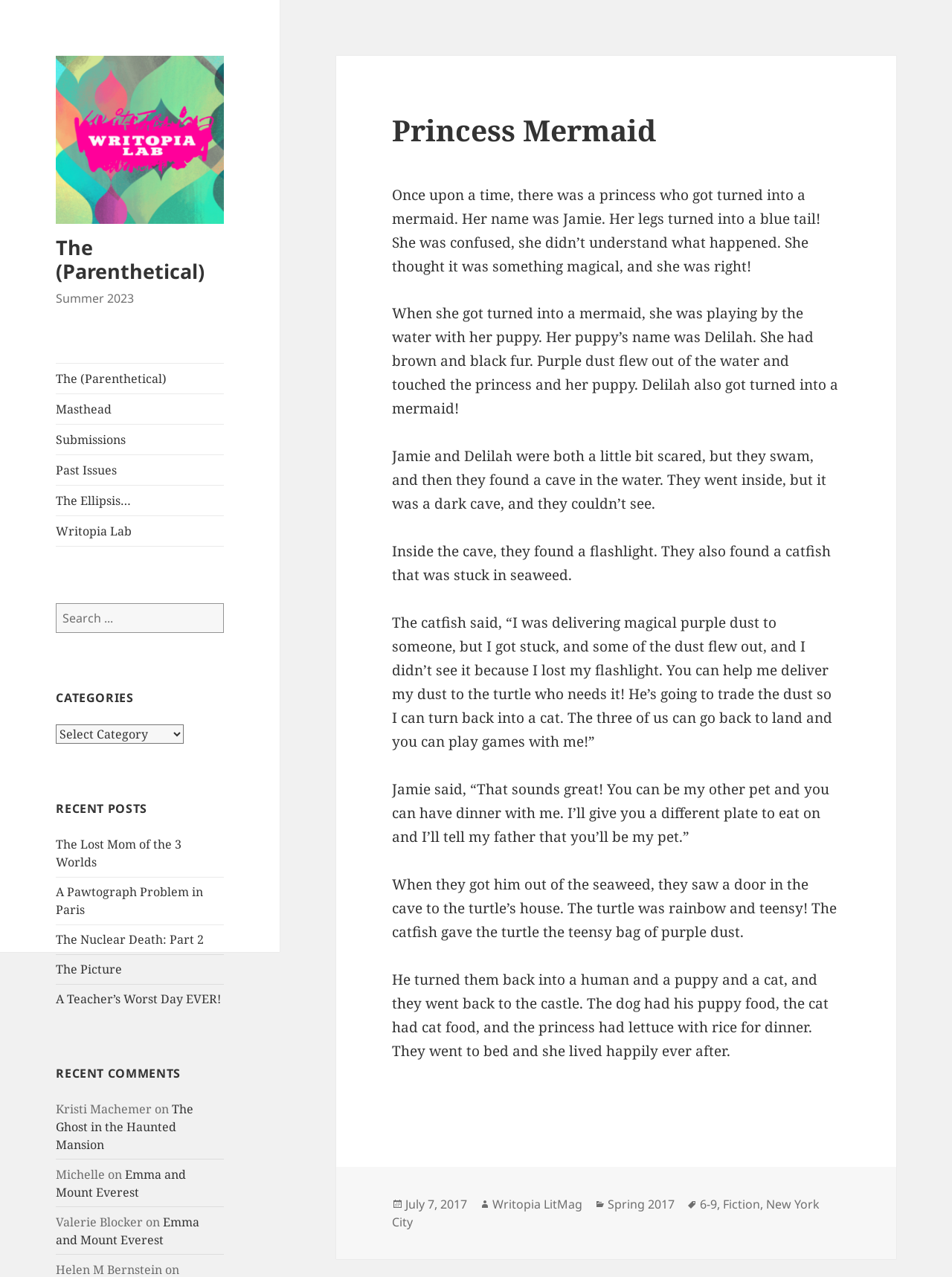What is the name of the puppy in the story?
Please respond to the question with as much detail as possible.

The story mentions that the princess is playing with her puppy, Delilah, when they both get turned into mermaids.